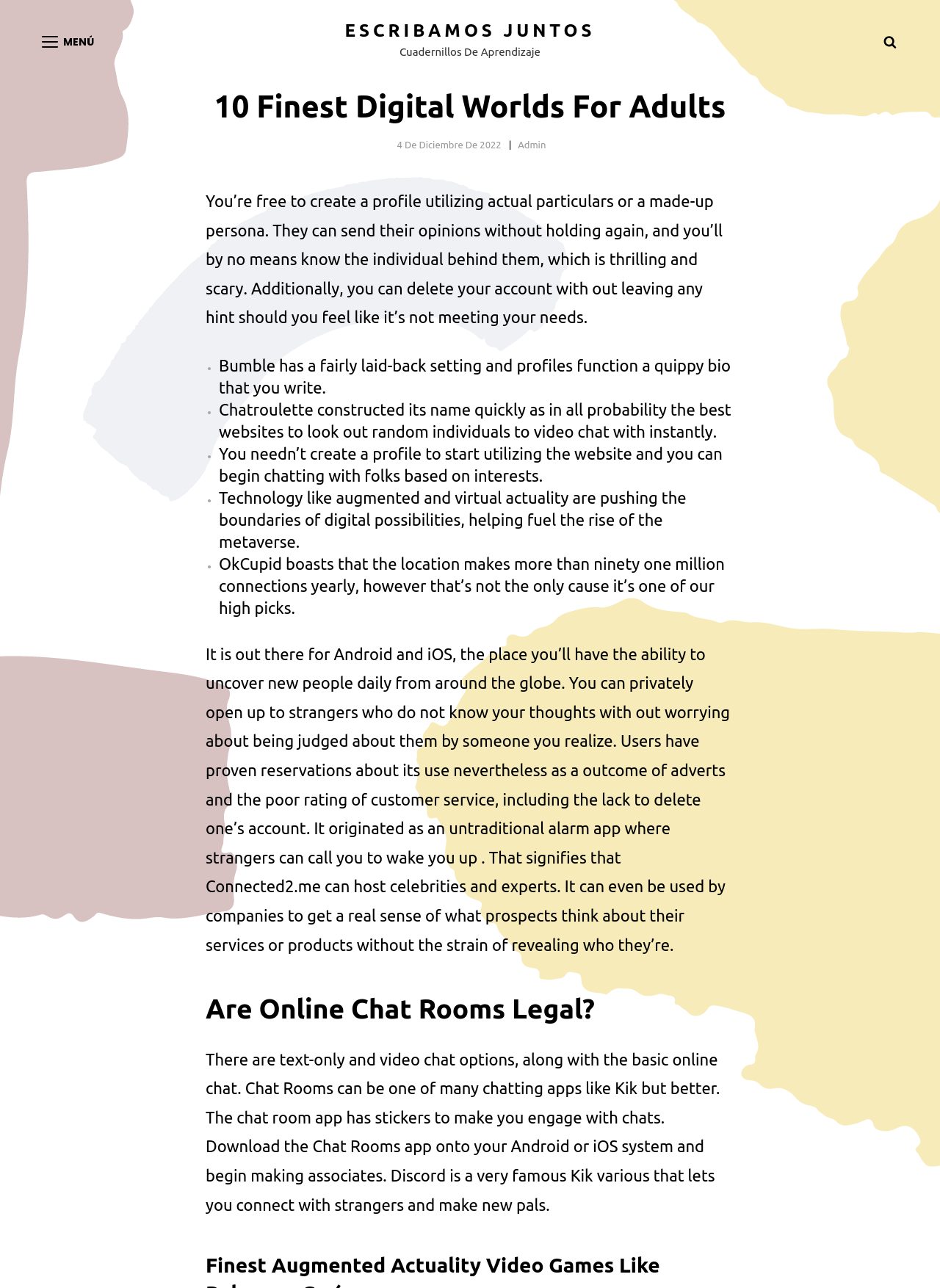Is Discord mentioned as a Kik alternative?
Provide a one-word or short-phrase answer based on the image.

Yes